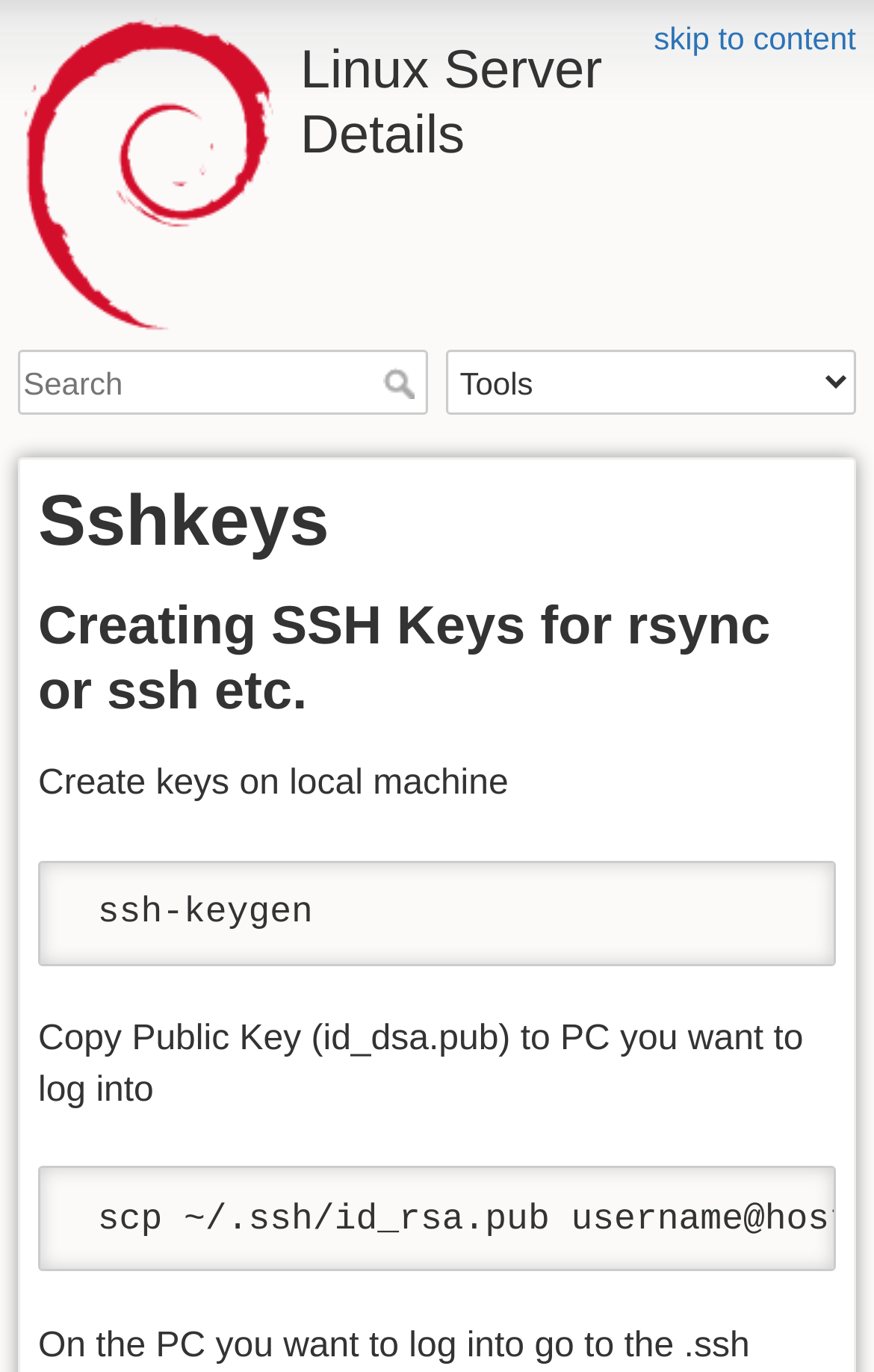Determine the bounding box coordinates for the UI element matching this description: "parent_node: Search name="q" placeholder="Search" title="[F]"".

[0.021, 0.255, 0.49, 0.303]